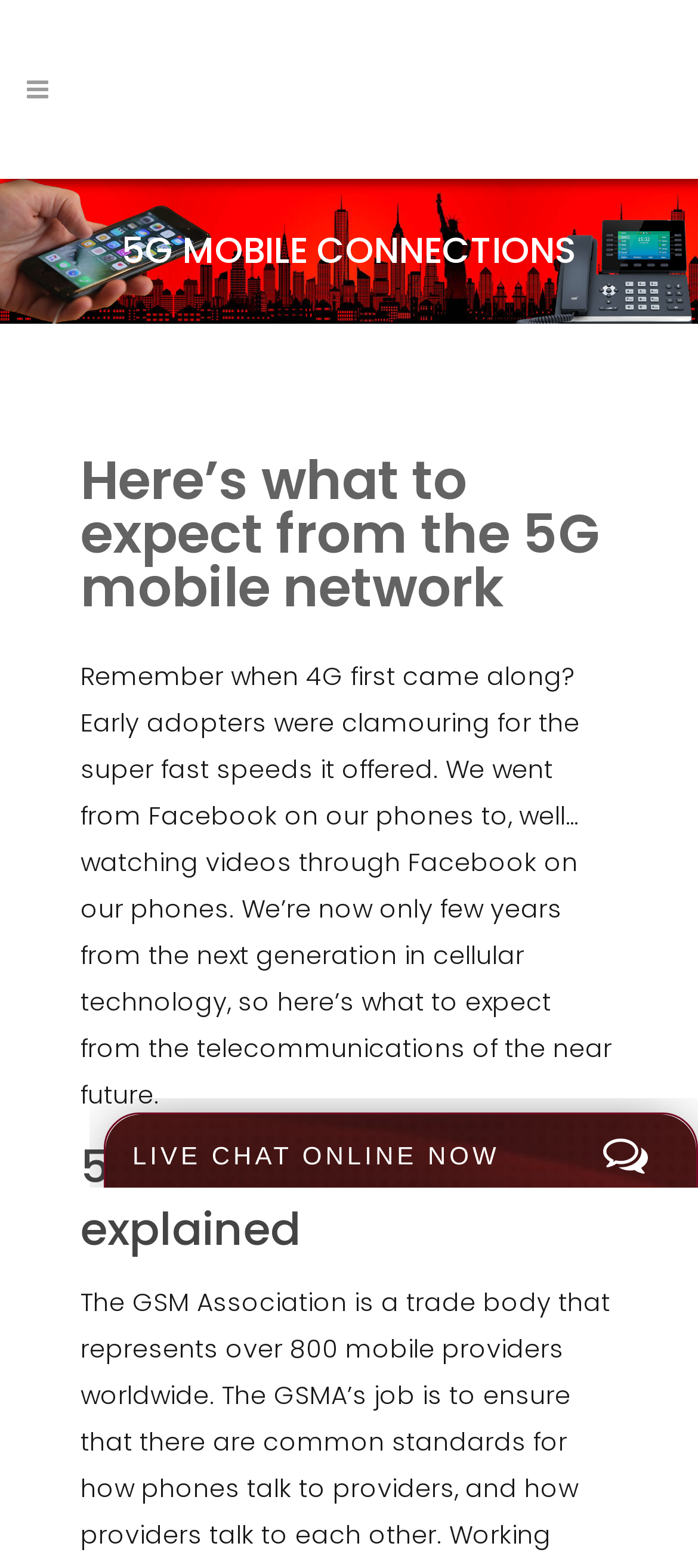Give a detailed account of the webpage, highlighting key information.

The webpage is about Nextelle LLC, a company offering wireless plans and mobile connections. At the top, there is a logo image spanning the entire width of the page. Below the logo, there is a layout table with a heading that reads "5G MOBILE CONNECTIONS" in a prominent position. 

To the right of the heading, there is another layout table that takes up most of the page's width. Within this table, there is a heading that says "Here’s what to expect from the 5G mobile network". Below this heading, there is a block of text that discusses the evolution of mobile technology, from 4G to 5G, and how it has changed the way people use their phones. 

Further down, there is another heading that reads "5G and the GSMA explained". At the bottom right of the page, there is an iframe, which is likely an embedded content or a widget. Overall, the webpage has a simple and clean layout, with a focus on providing information about 5G mobile connections and Nextelle LLC's offerings.